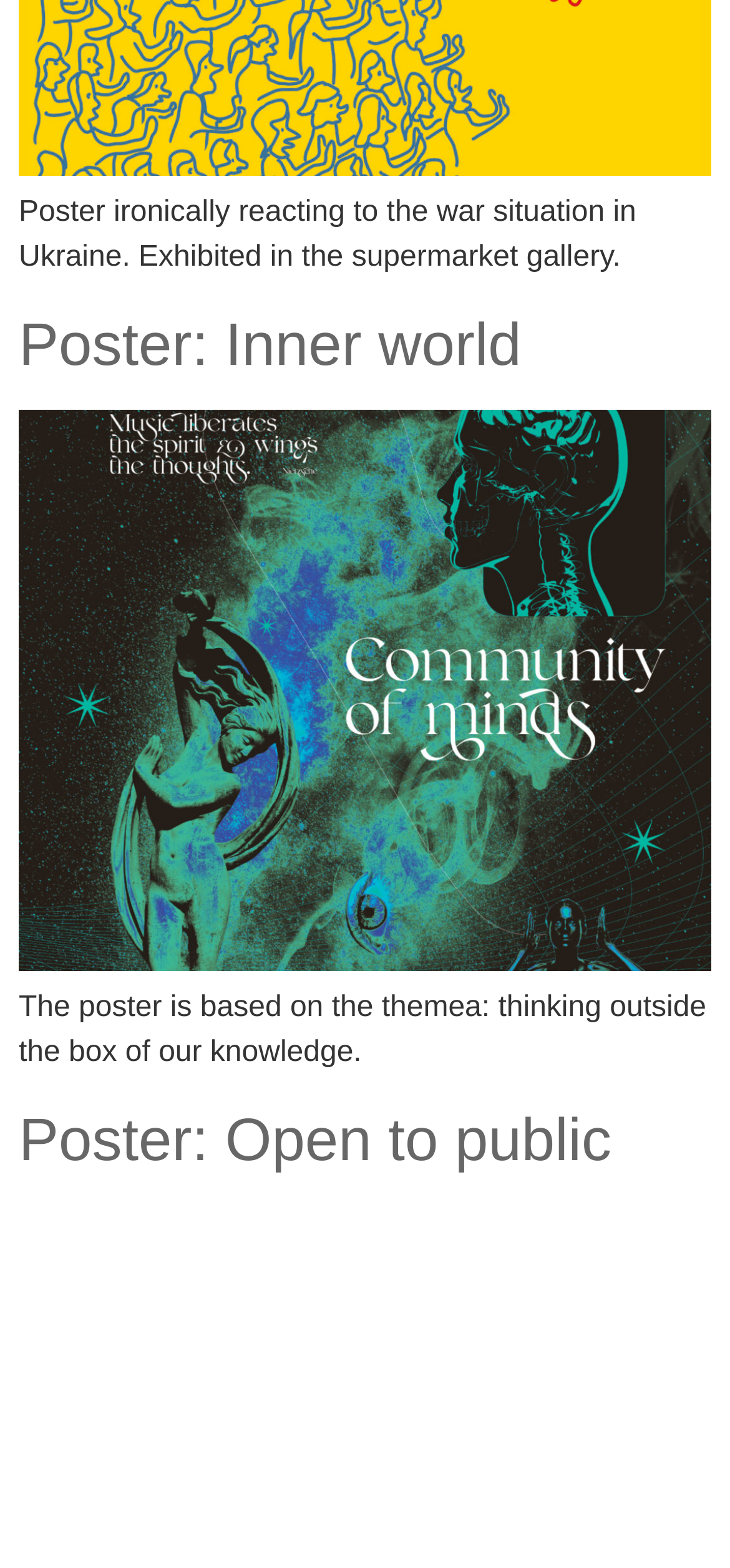From the webpage screenshot, identify the region described by Poster: Open to public. Provide the bounding box coordinates as (top-left x, top-left y, bottom-right x, bottom-right y), with each value being a floating point number between 0 and 1.

[0.026, 0.705, 0.838, 0.748]